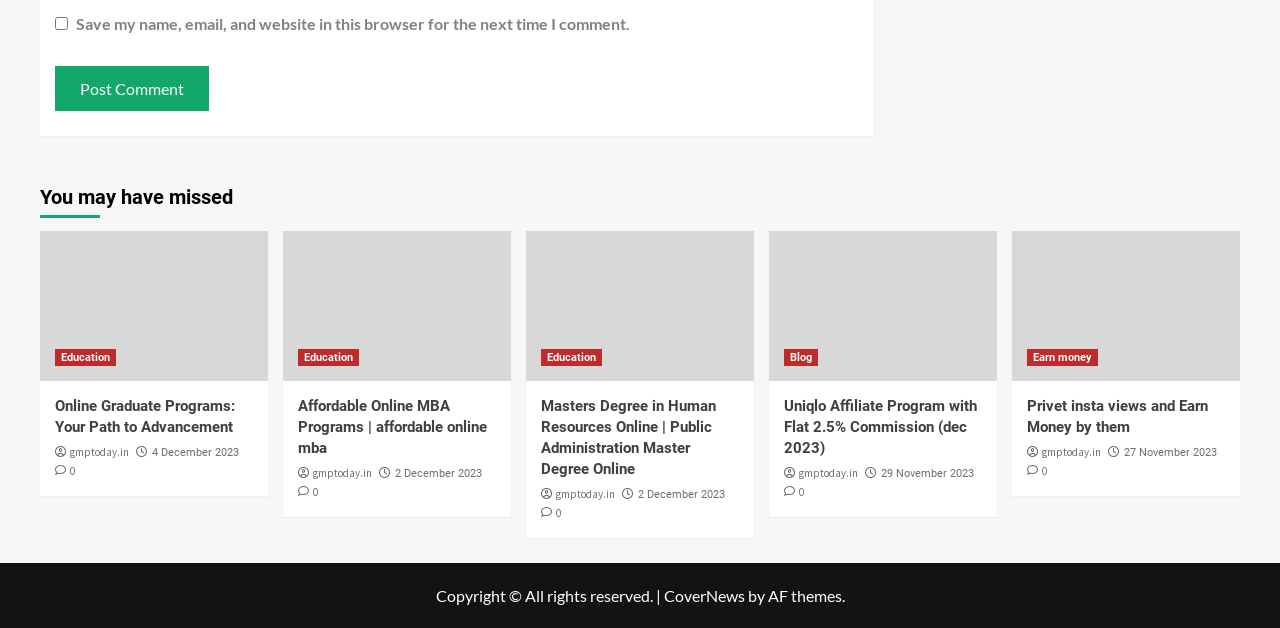Show the bounding box coordinates for the element that needs to be clicked to execute the following instruction: "Browse Homes For Sale In Corralitos, CA". Provide the coordinates in the form of four float numbers between 0 and 1, i.e., [left, top, right, bottom].

None